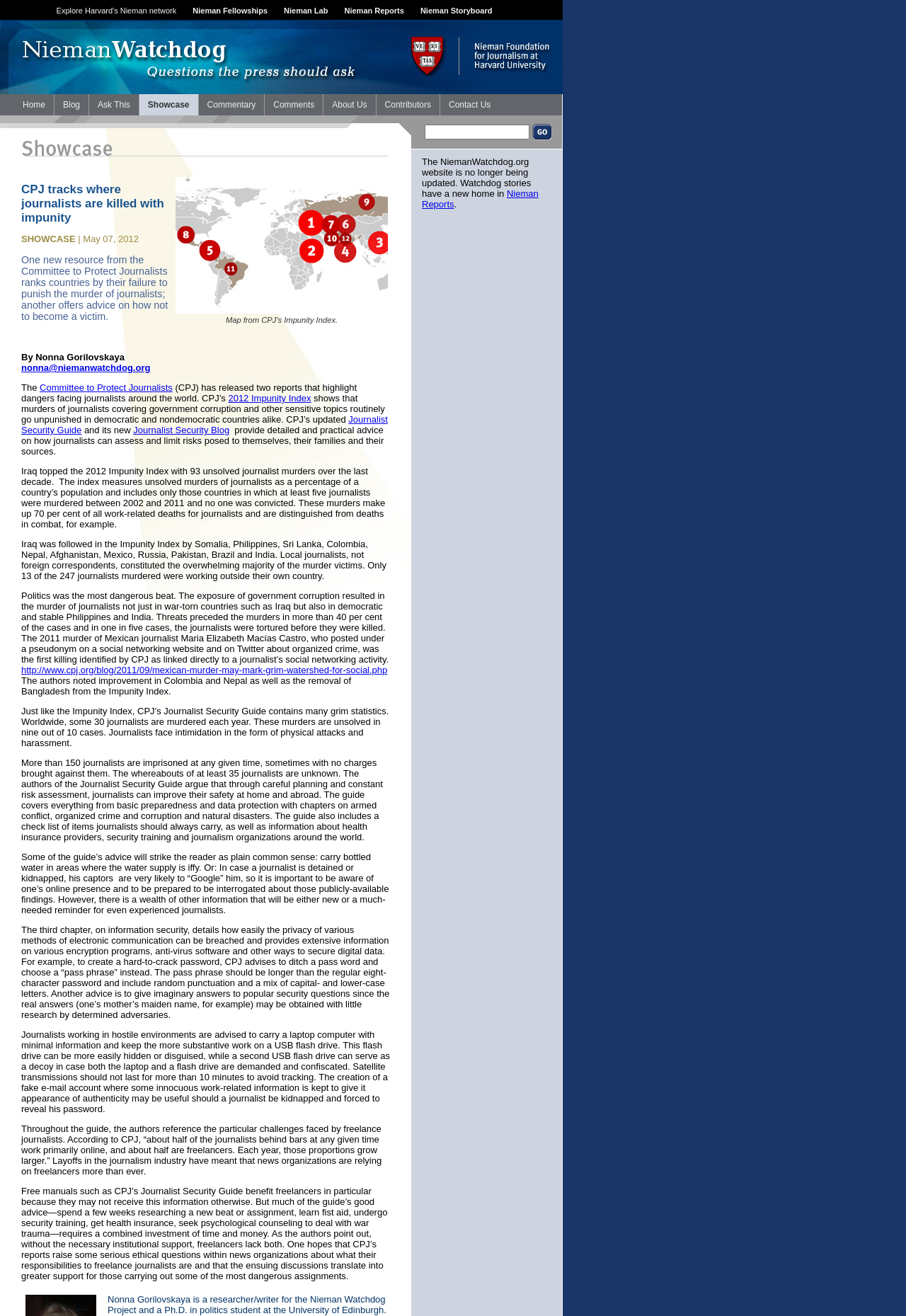What is the topic of the webpage?
Answer the question with as much detail as possible.

The webpage appears to be discussing the safety of journalists, with a focus on the Committee to Protect Journalists' reports on impunity and journalist security guides.